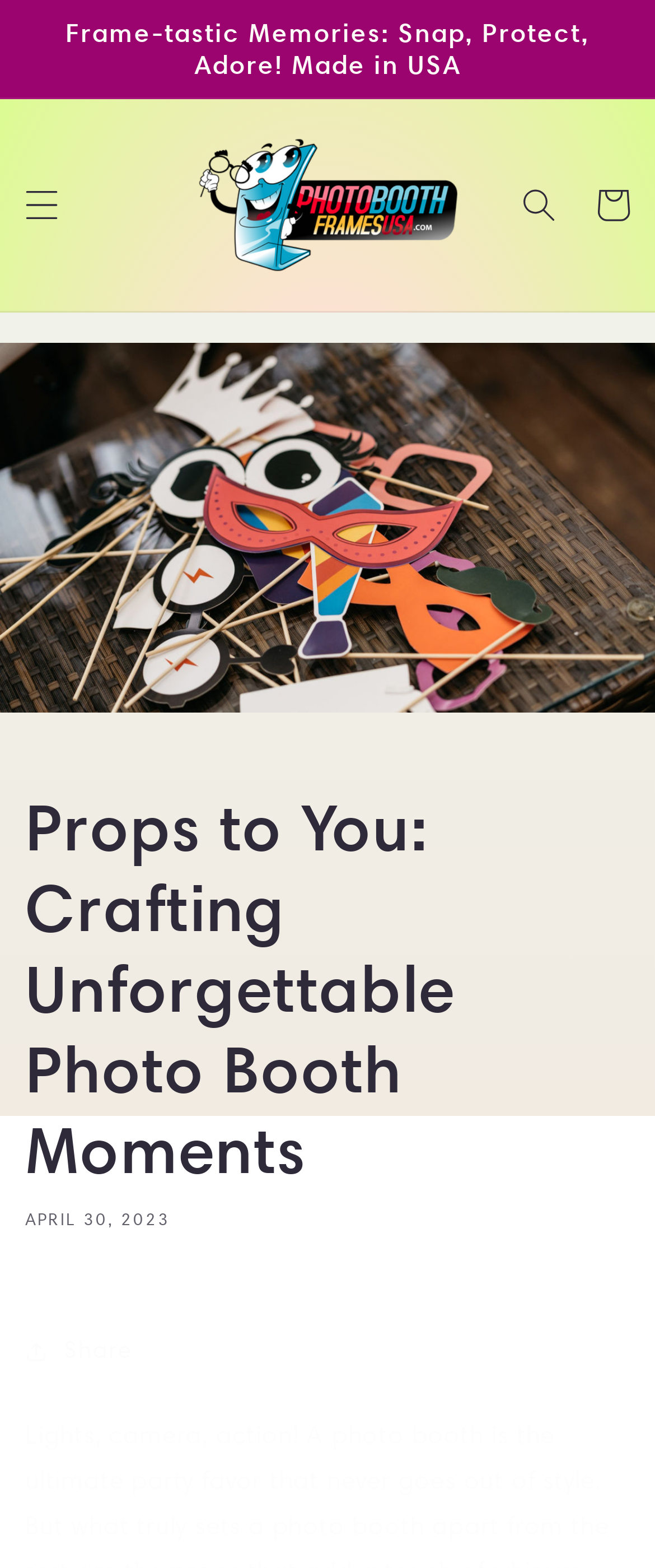Answer the question in a single word or phrase:
What is the company name on the webpage?

Photo Booth Frames USA